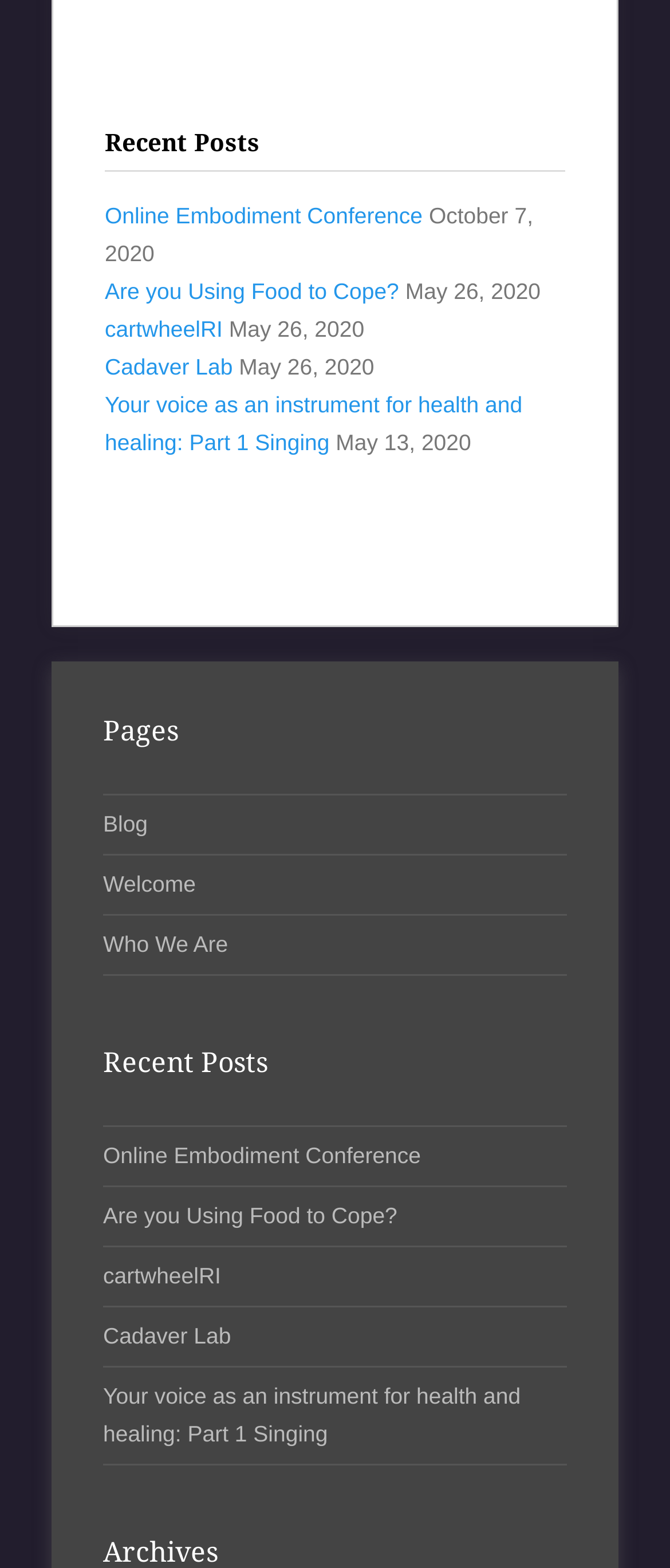Find the UI element described as: "Welcome" and predict its bounding box coordinates. Ensure the coordinates are four float numbers between 0 and 1, [left, top, right, bottom].

[0.154, 0.555, 0.292, 0.572]